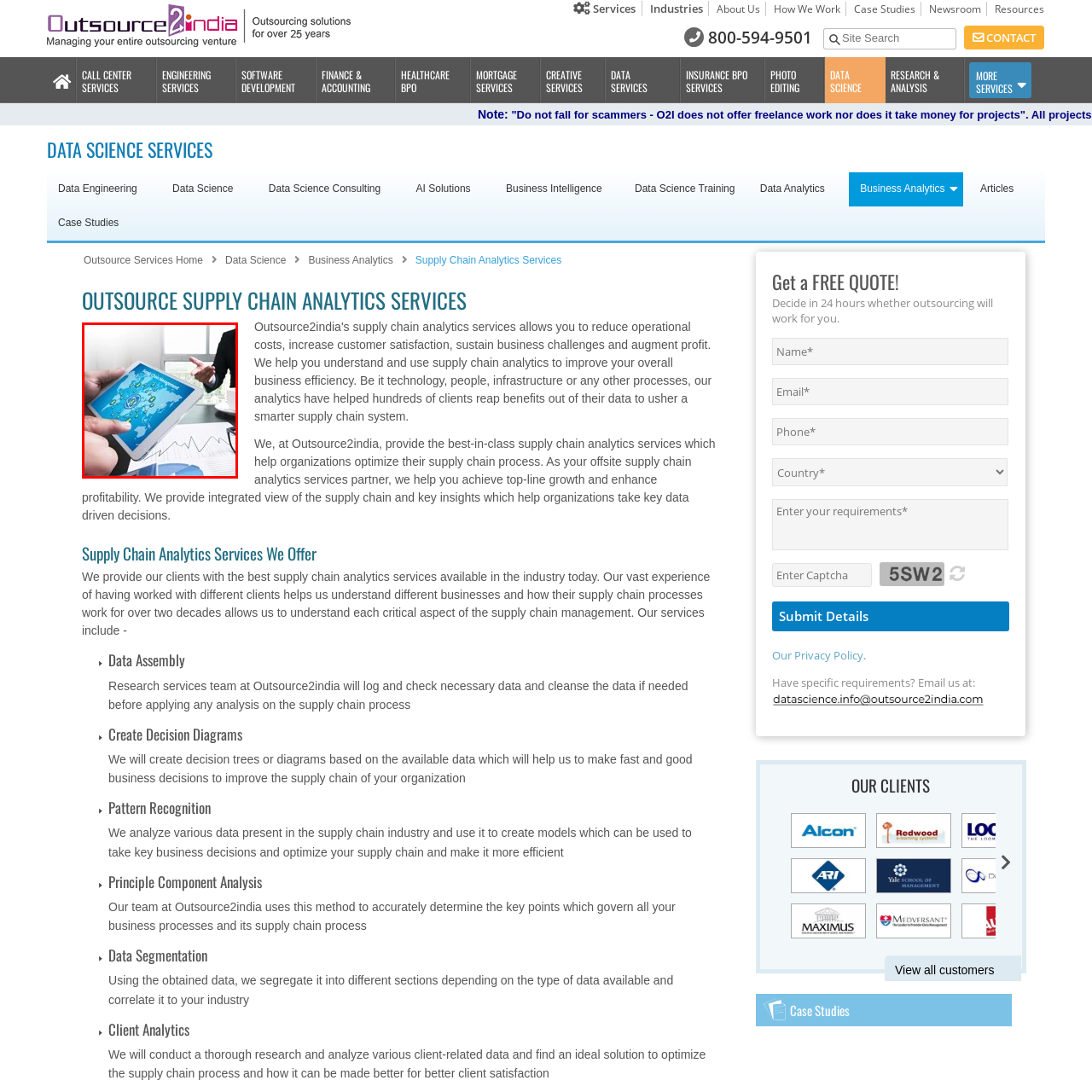What is displayed on the tablet's screen?
Observe the section of the image outlined in red and answer concisely with a single word or phrase.

A world map with icons